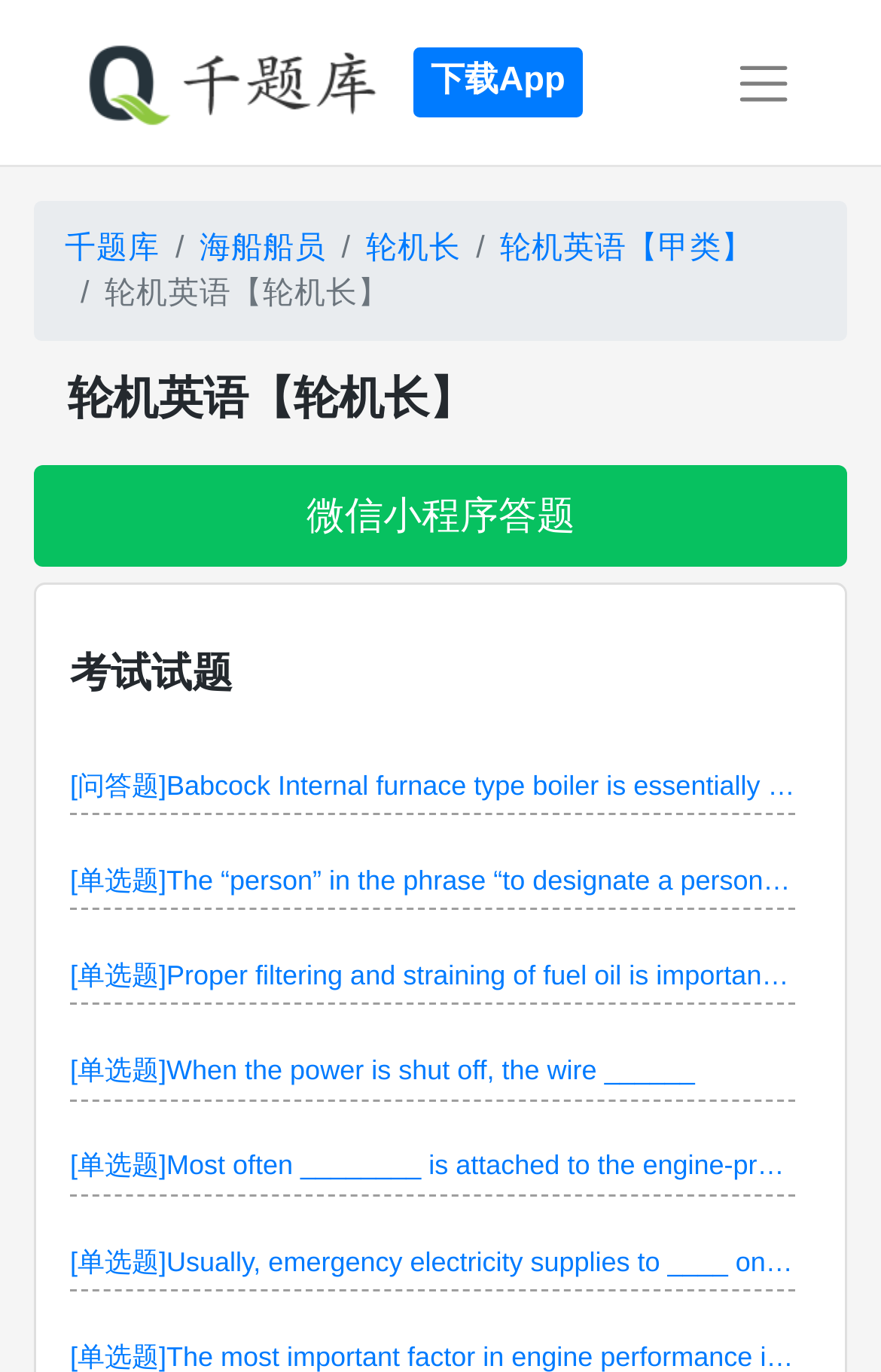Can you specify the bounding box coordinates for the region that should be clicked to fulfill this instruction: "go to home page".

None